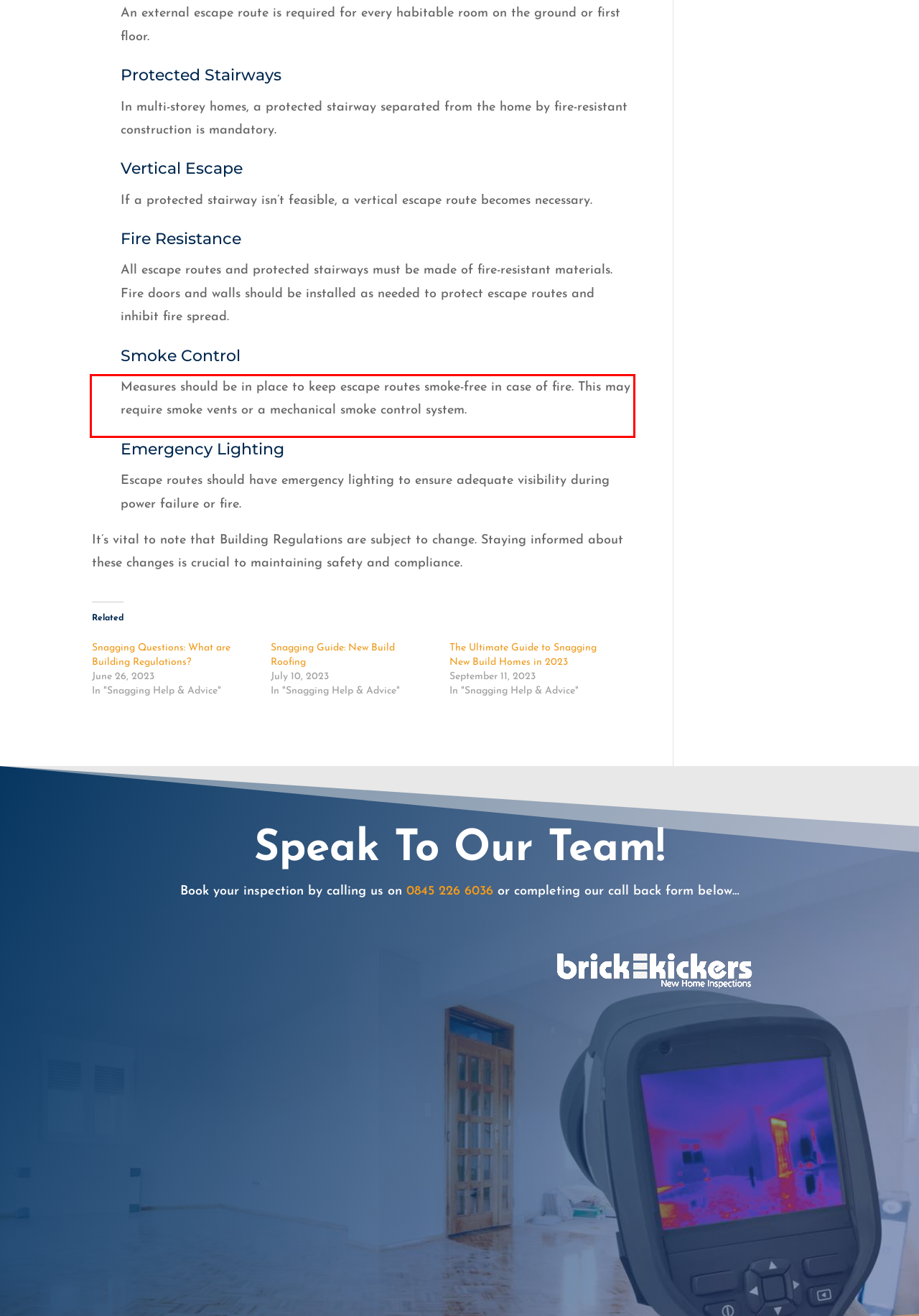Identify the red bounding box in the webpage screenshot and perform OCR to generate the text content enclosed.

Measures should be in place to keep escape routes smoke-free in case of fire. This may require smoke vents or a mechanical smoke control system.